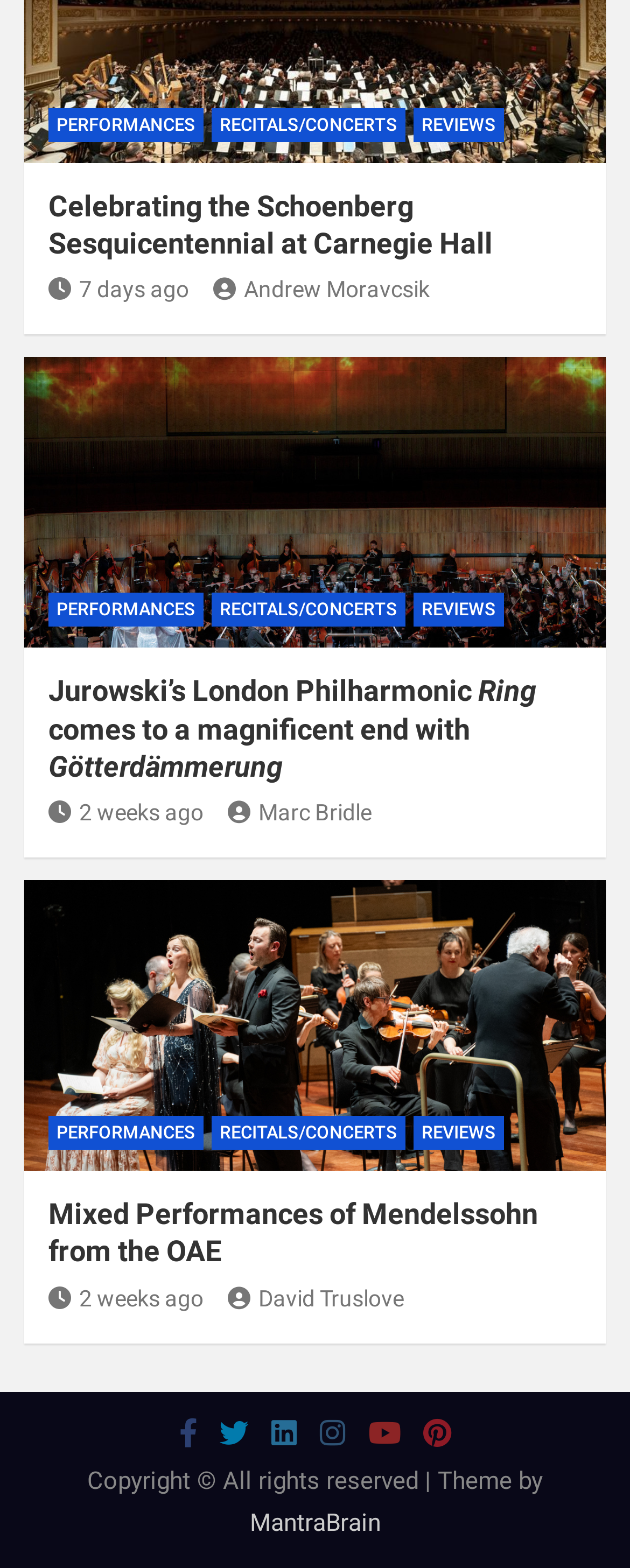Provide the bounding box coordinates of the area you need to click to execute the following instruction: "View the review written by Andrew Moravcsik".

[0.338, 0.176, 0.682, 0.193]